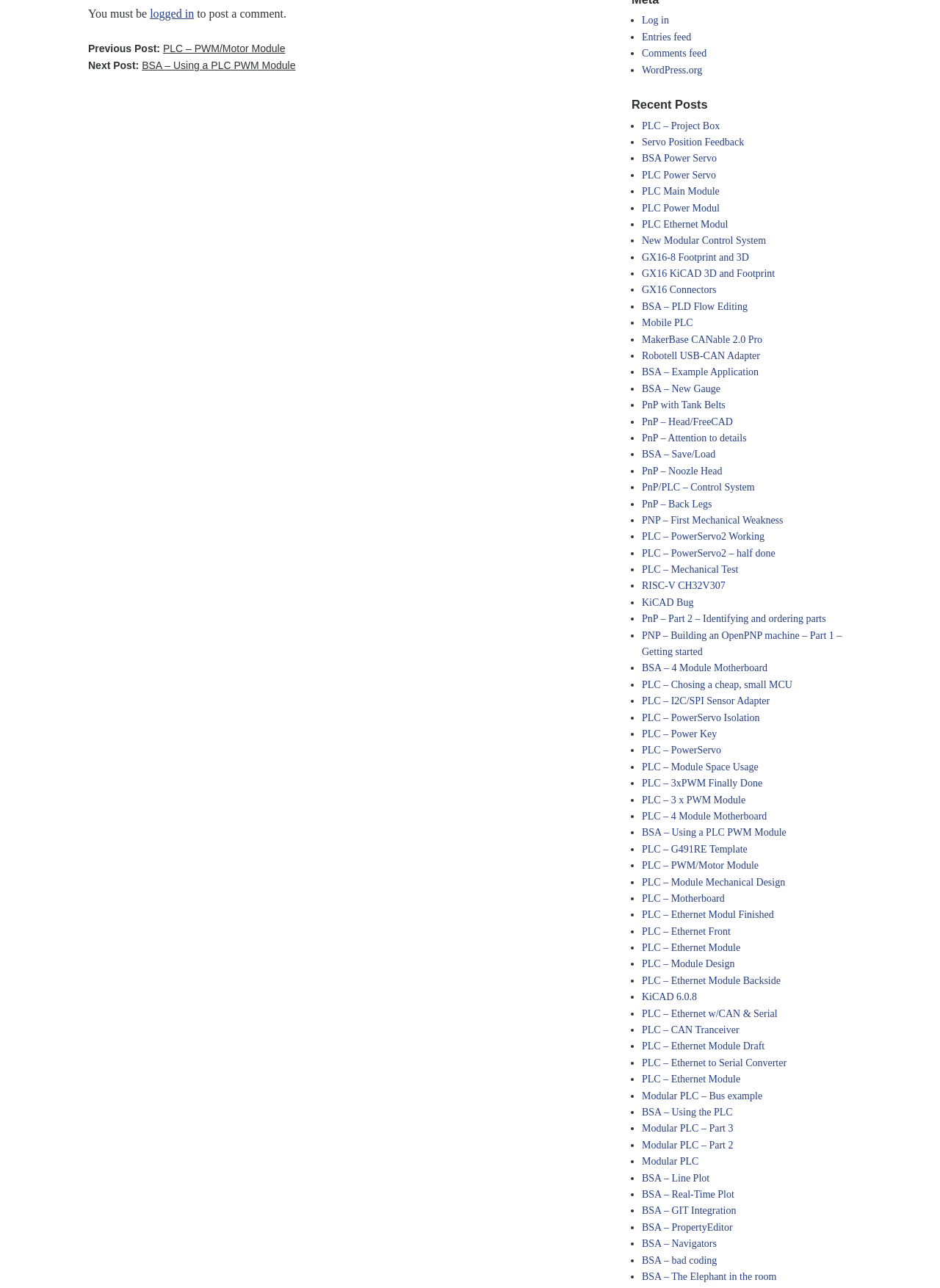Identify the bounding box coordinates for the element that needs to be clicked to fulfill this instruction: "Click on 'PLC – Project Box' to read the post". Provide the coordinates in the format of four float numbers between 0 and 1: [left, top, right, bottom].

[0.683, 0.093, 0.766, 0.102]